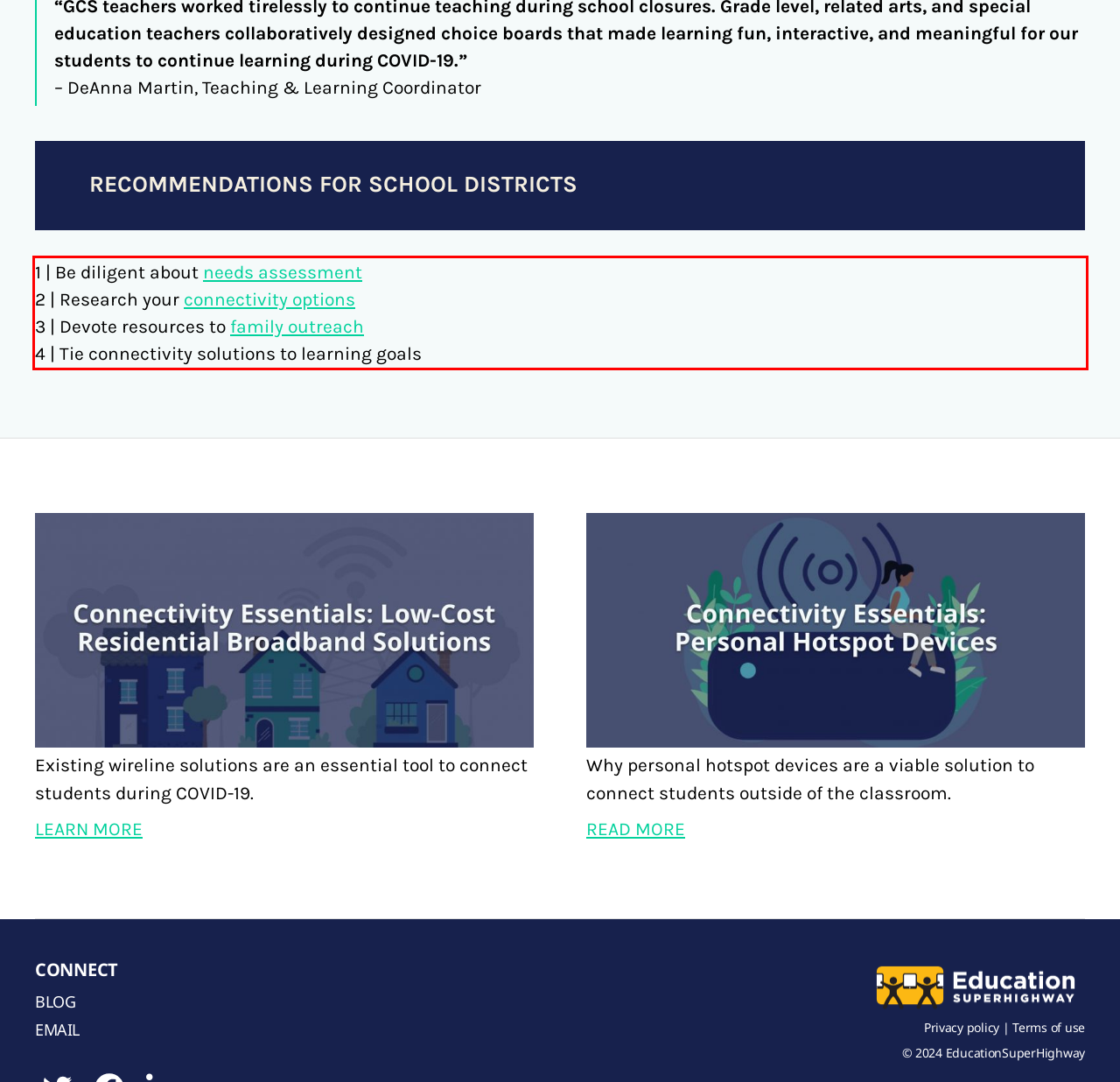Review the screenshot of the webpage and recognize the text inside the red rectangle bounding box. Provide the extracted text content.

1 | Be diligent about needs assessment 2 | Research your connectivity options 3 | Devote resources to family outreach 4 | Tie connectivity solutions to learning goals